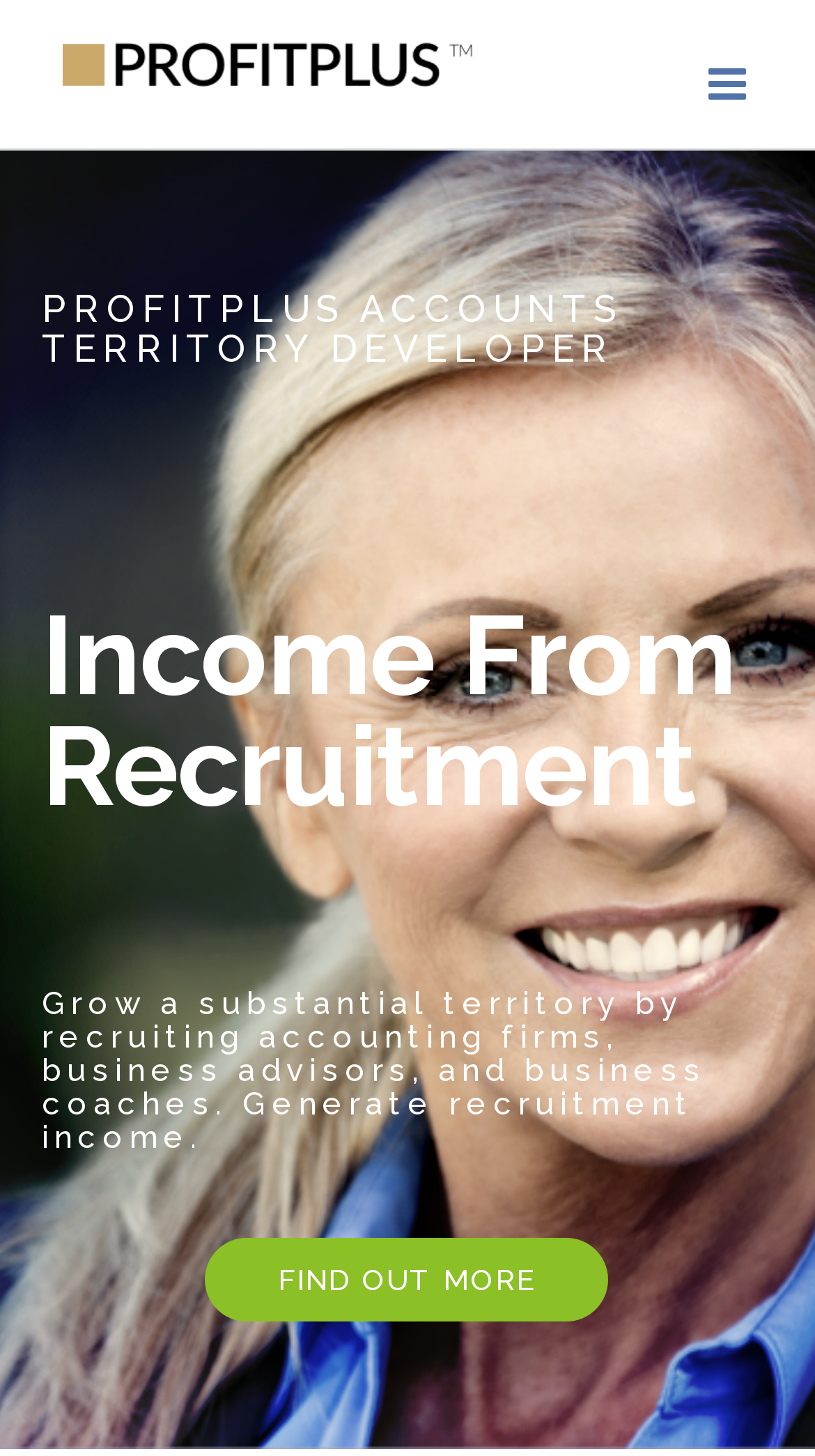Offer a comprehensive description of the webpage’s content and structure.

The webpage is about the role of a Territory Developer in the ProfitPlus certification program. At the top left corner, there is a logo of ProfitPlus Accounts, which is a clickable link. On the top right corner, there is a toggle button to open the mobile menu. 

Below the logo, there is a heading that reads "PROFITPLUS ACCOUNTS TERRITORY DEVELOPER" in a prominent font. Underneath the heading, there is a subheading that says "Income From Recruitment". 

Further down, there is a paragraph of text that explains the primary role of a Territory Developer, which is to recruit accounting firms, business advisors, and business coaches to generate recruitment income. Below this paragraph, there is a call-to-action button that says "FIND OUT MORE".